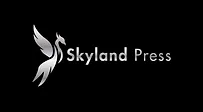Please examine the image and provide a detailed answer to the question: What is the background color of the logo?

The caption clearly states that the logo is prominently displayed against a black background, which provides a striking contrast to the silver phoenix and text.